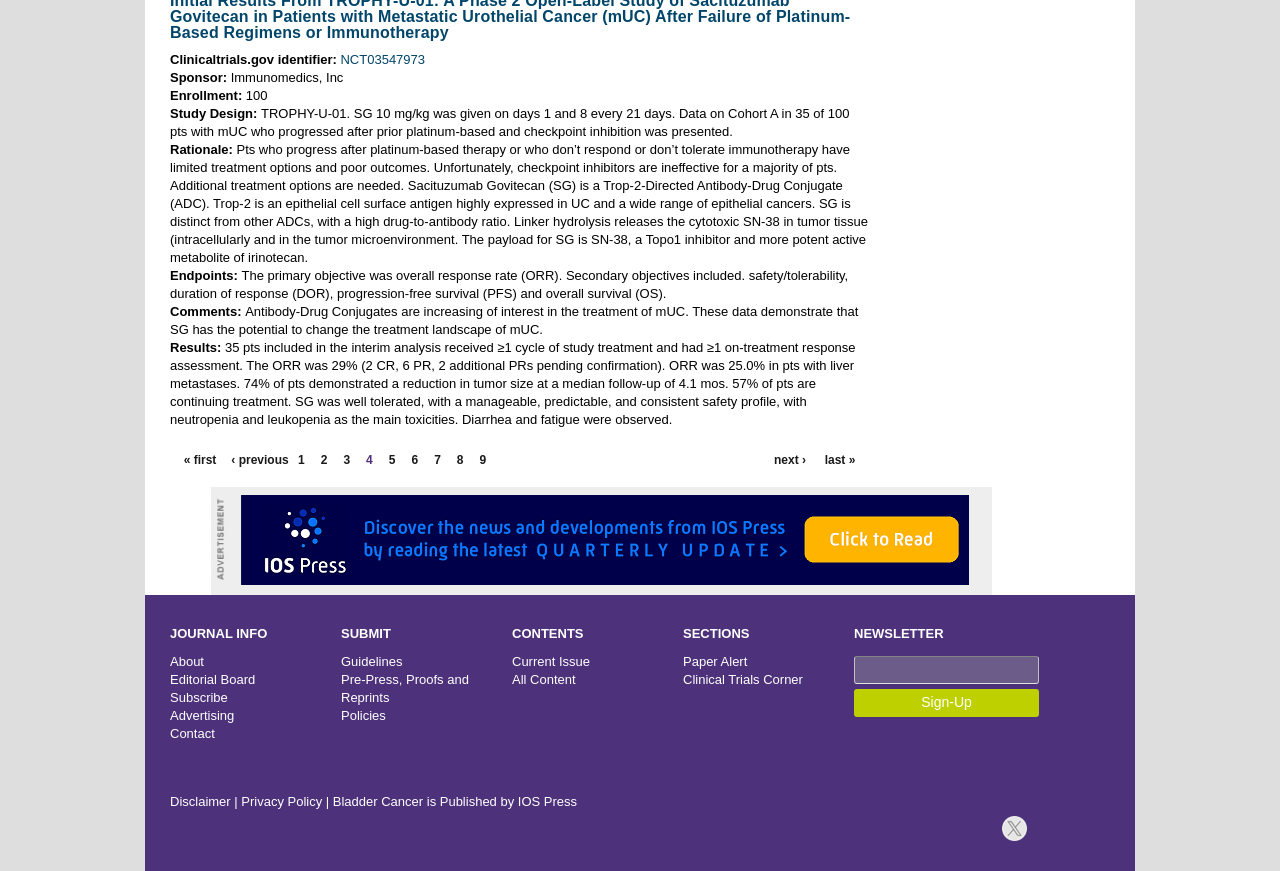Find the bounding box coordinates for the element that must be clicked to complete the instruction: "Click the 'NCT03547973' link". The coordinates should be four float numbers between 0 and 1, indicated as [left, top, right, bottom].

[0.266, 0.06, 0.332, 0.077]